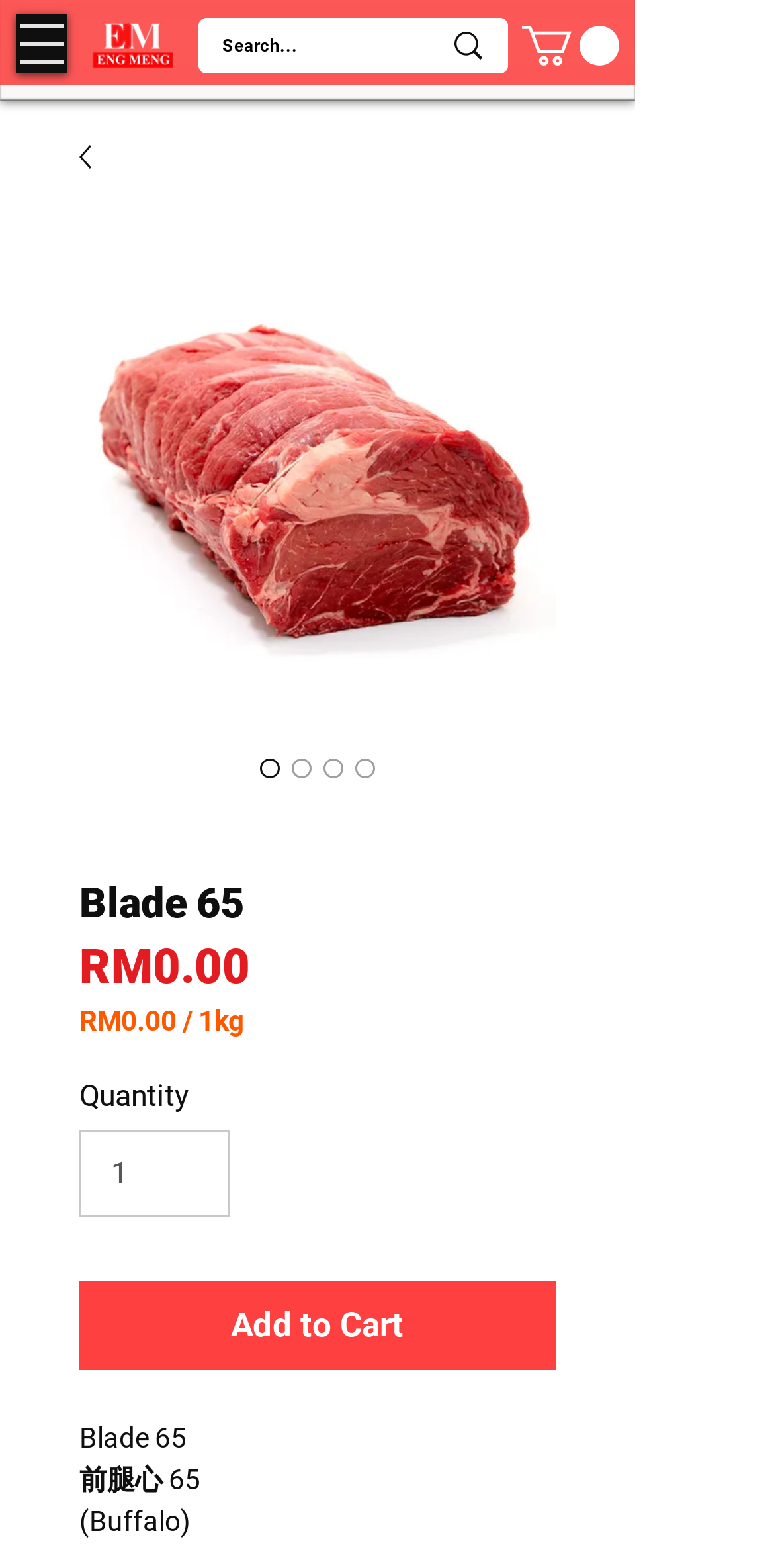Answer in one word or a short phrase: 
What is the minimum quantity of Blade 65 that can be purchased?

1 Kilogram